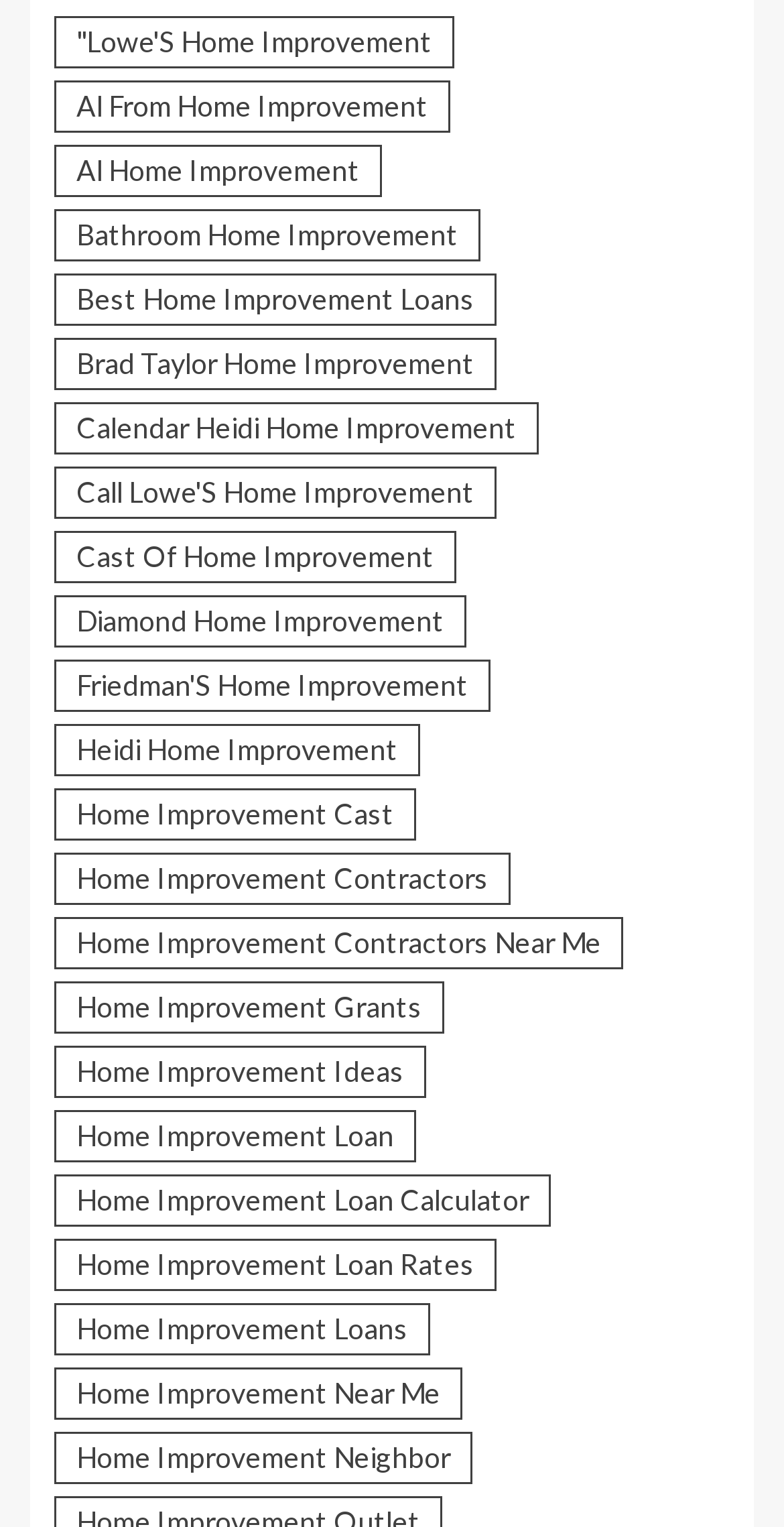Bounding box coordinates are specified in the format (top-left x, top-left y, bottom-right x, bottom-right y). All values are floating point numbers bounded between 0 and 1. Please provide the bounding box coordinate of the region this sentence describes: Home Improvement Contractors Near Me

[0.069, 0.601, 0.795, 0.635]